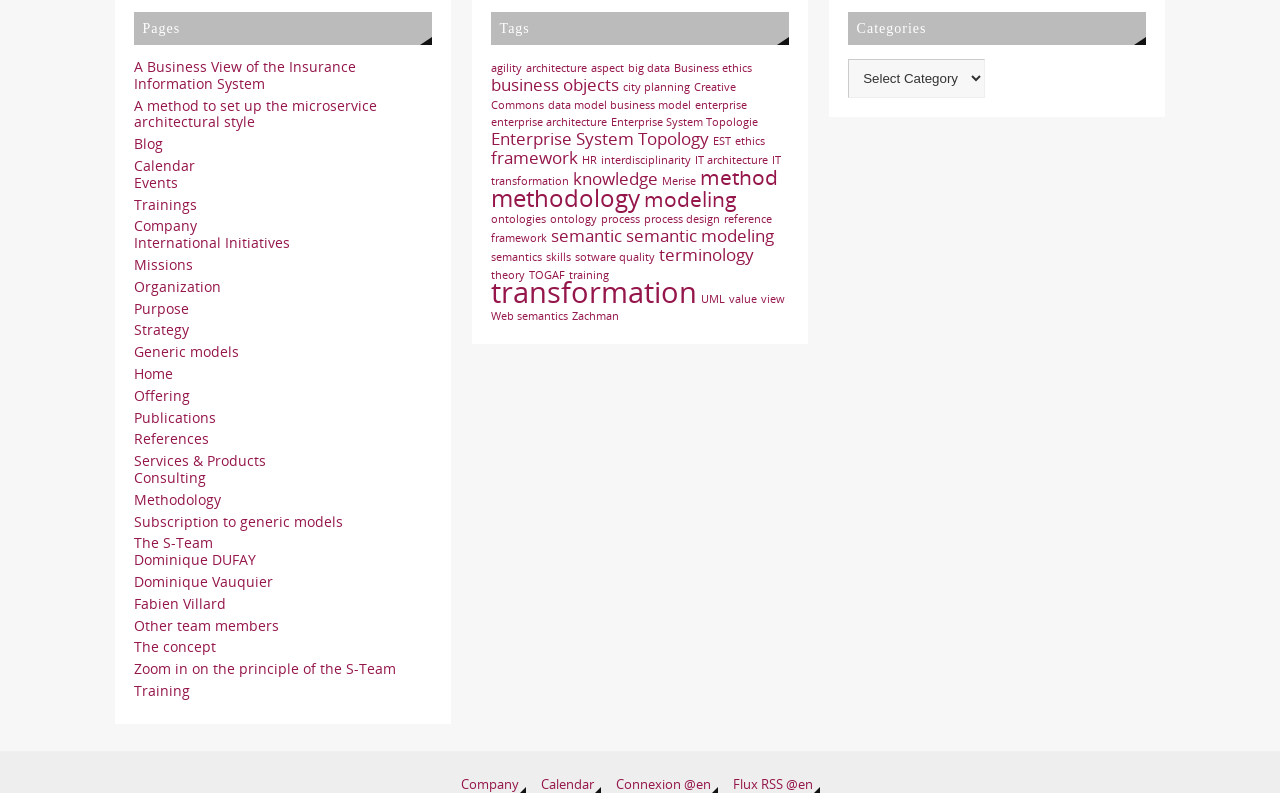Please identify the bounding box coordinates of the element that needs to be clicked to execute the following command: "Click on 'A Business View of the Insurance Information System'". Provide the bounding box using four float numbers between 0 and 1, formatted as [left, top, right, bottom].

[0.105, 0.072, 0.278, 0.117]